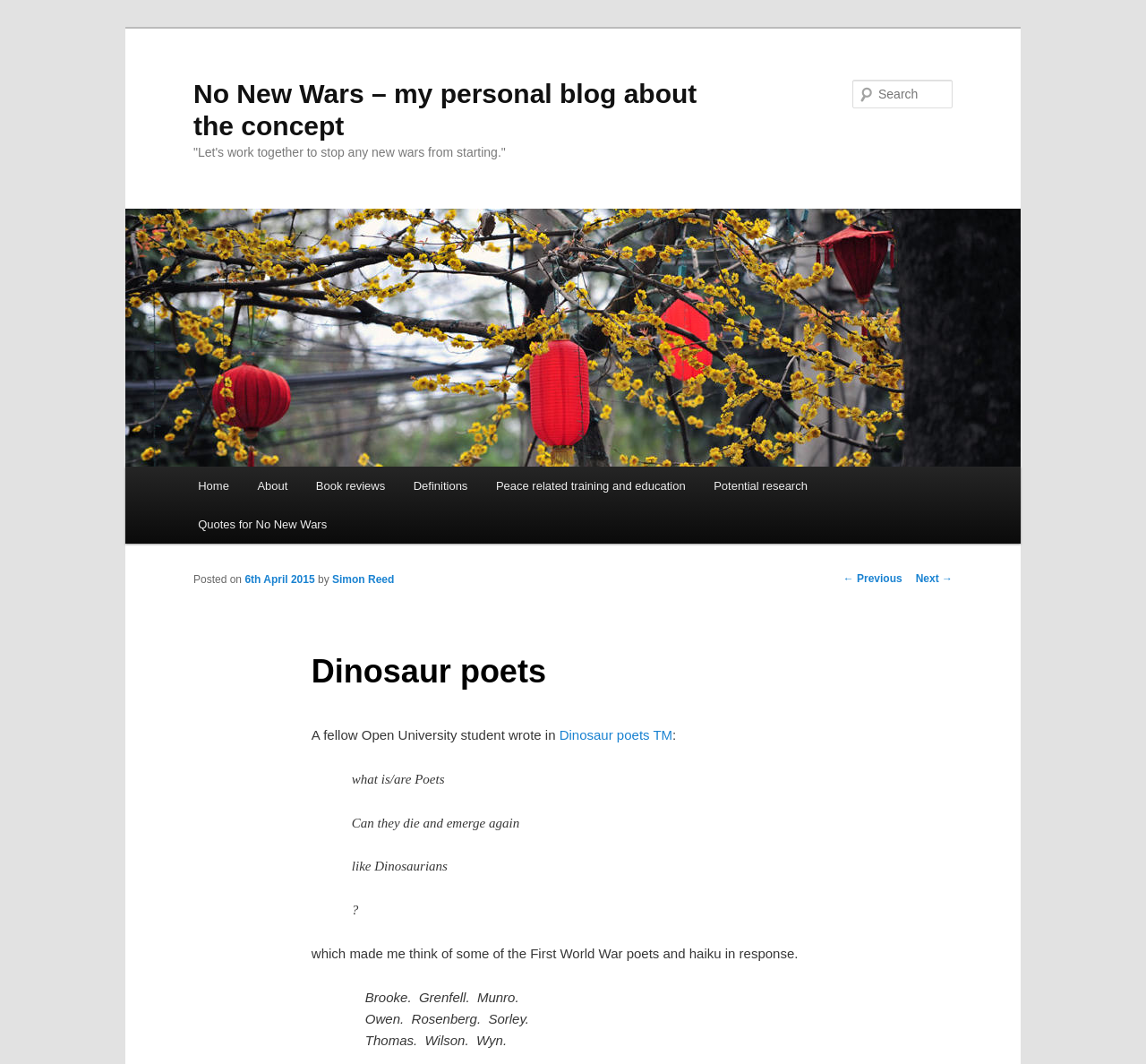Please find the bounding box coordinates of the clickable region needed to complete the following instruction: "View recent posts". The bounding box coordinates must consist of four float numbers between 0 and 1, i.e., [left, top, right, bottom].

None